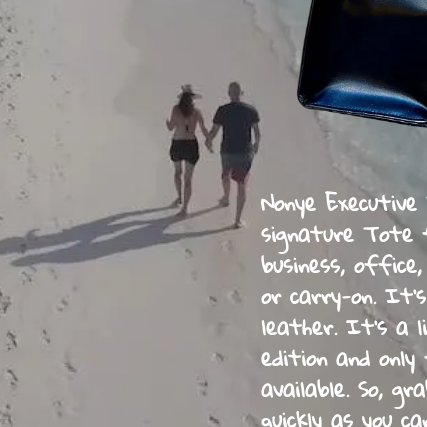Answer the question using only a single word or phrase: 
What is the atmosphere of the seaside escape?

tranquil